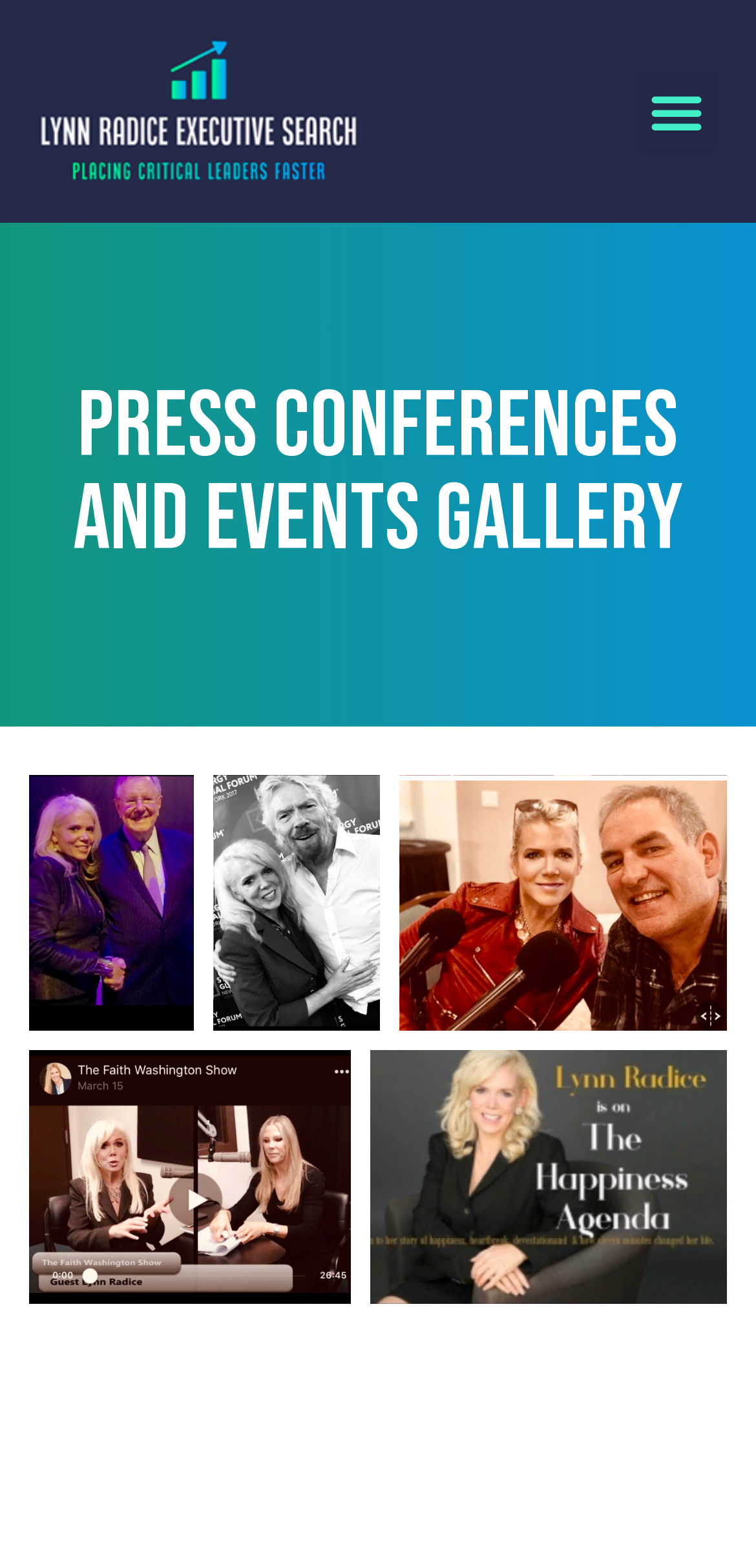Please analyze the image and provide a thorough answer to the question:
Is the menu expanded by default?

The 'expanded' property of the 'Menu Toggle' button is set to 'False', indicating that the menu is not expanded by default.